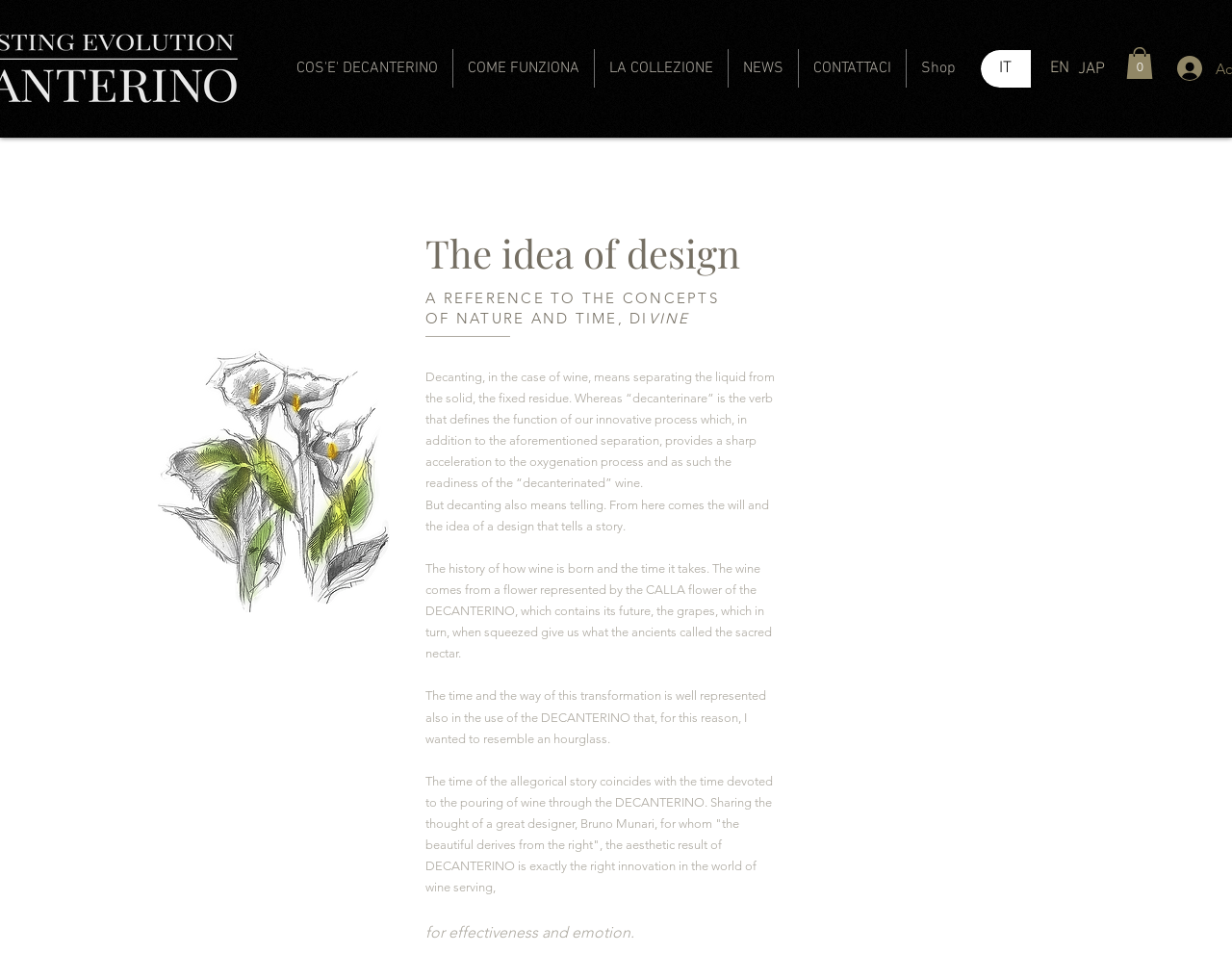Refer to the image and provide an in-depth answer to the question:
What is the shape of the Decanterino inspired by?

The Decanterino is designed to resemble an hourglass, which represents the time and the way of the transformation of grapes into wine.